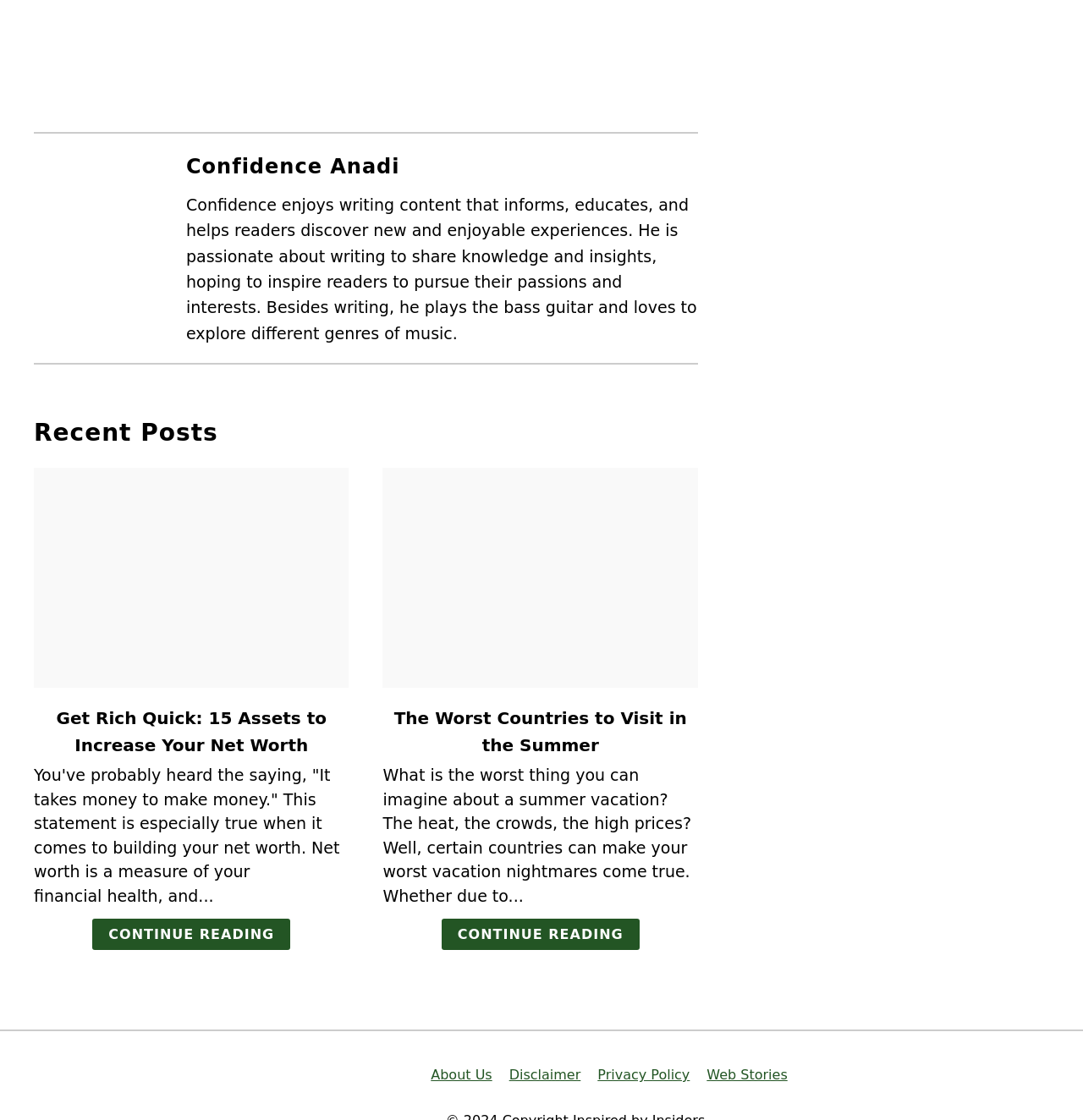Provide the bounding box coordinates of the HTML element this sentence describes: "About Us". The bounding box coordinates consist of four float numbers between 0 and 1, i.e., [left, top, right, bottom].

[0.398, 0.952, 0.454, 0.967]